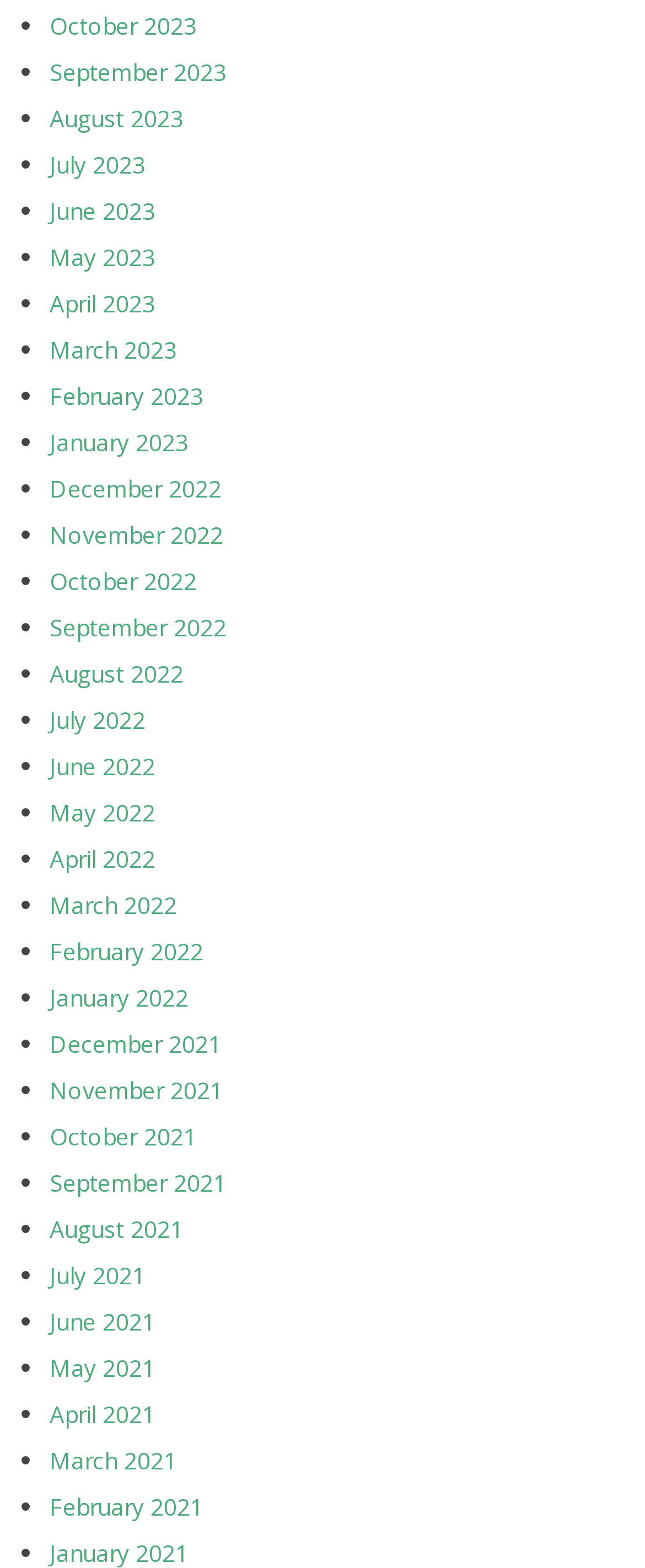How many months are listed in total?
Based on the image, respond with a single word or phrase.

24